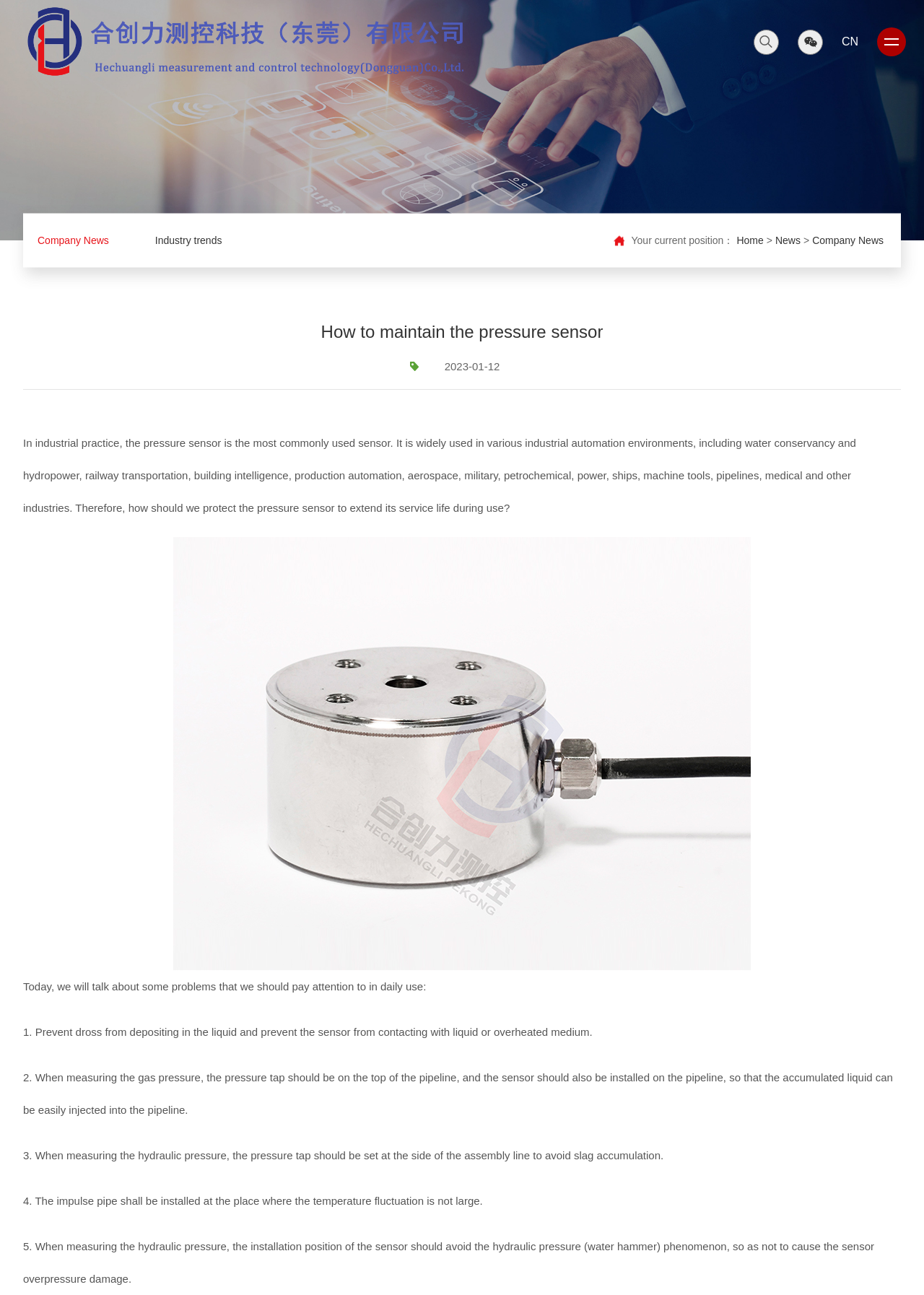Respond with a single word or short phrase to the following question: 
What should be avoided when measuring hydraulic pressure?

Slag accumulation